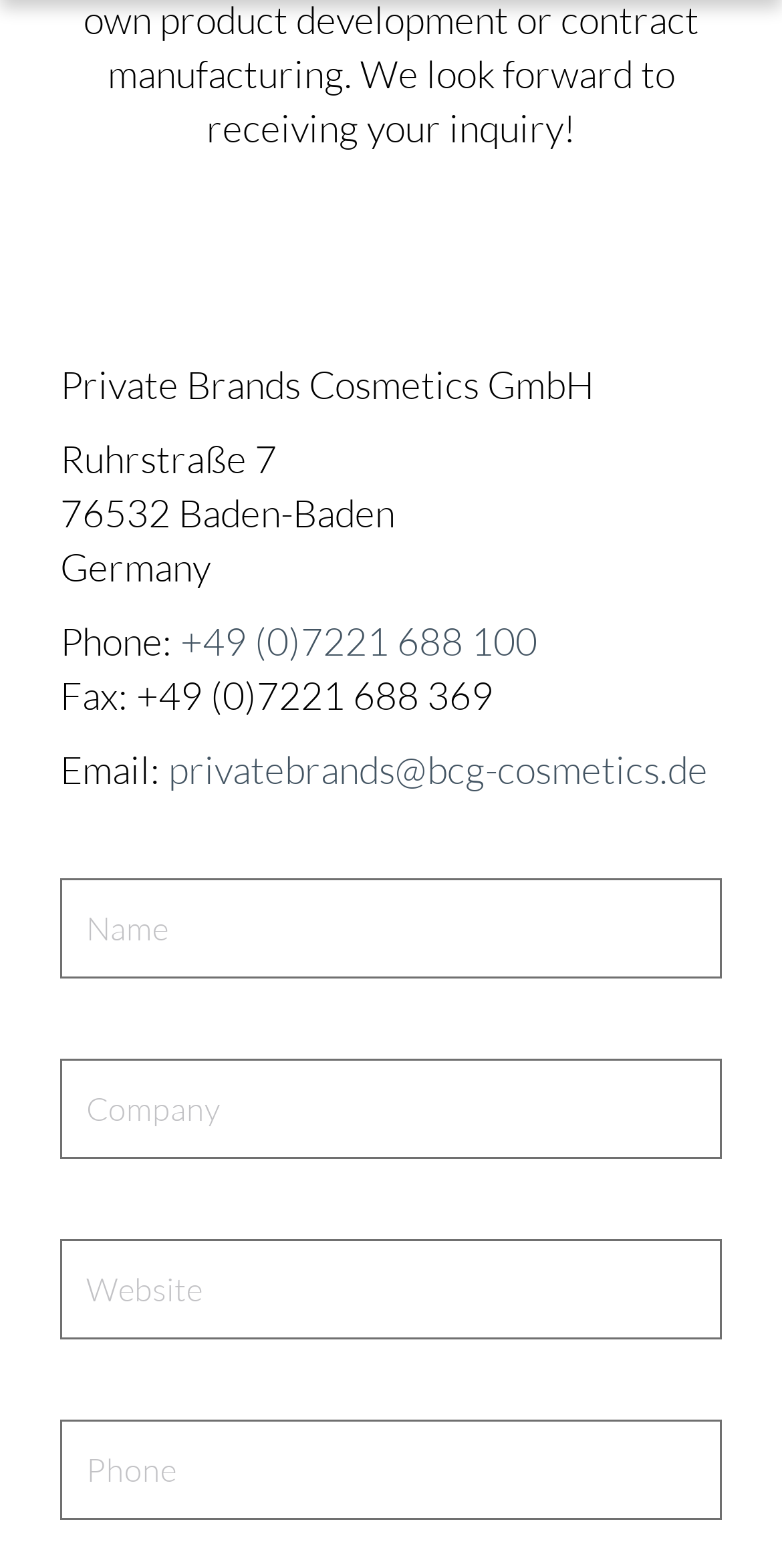What is the link text below the company address?
Give a detailed explanation using the information visible in the image.

The link text below the company address is 'Email:' which is a StaticText element, followed by a link element with the email address 'privatebrands@bcg-cosmetics.de'.